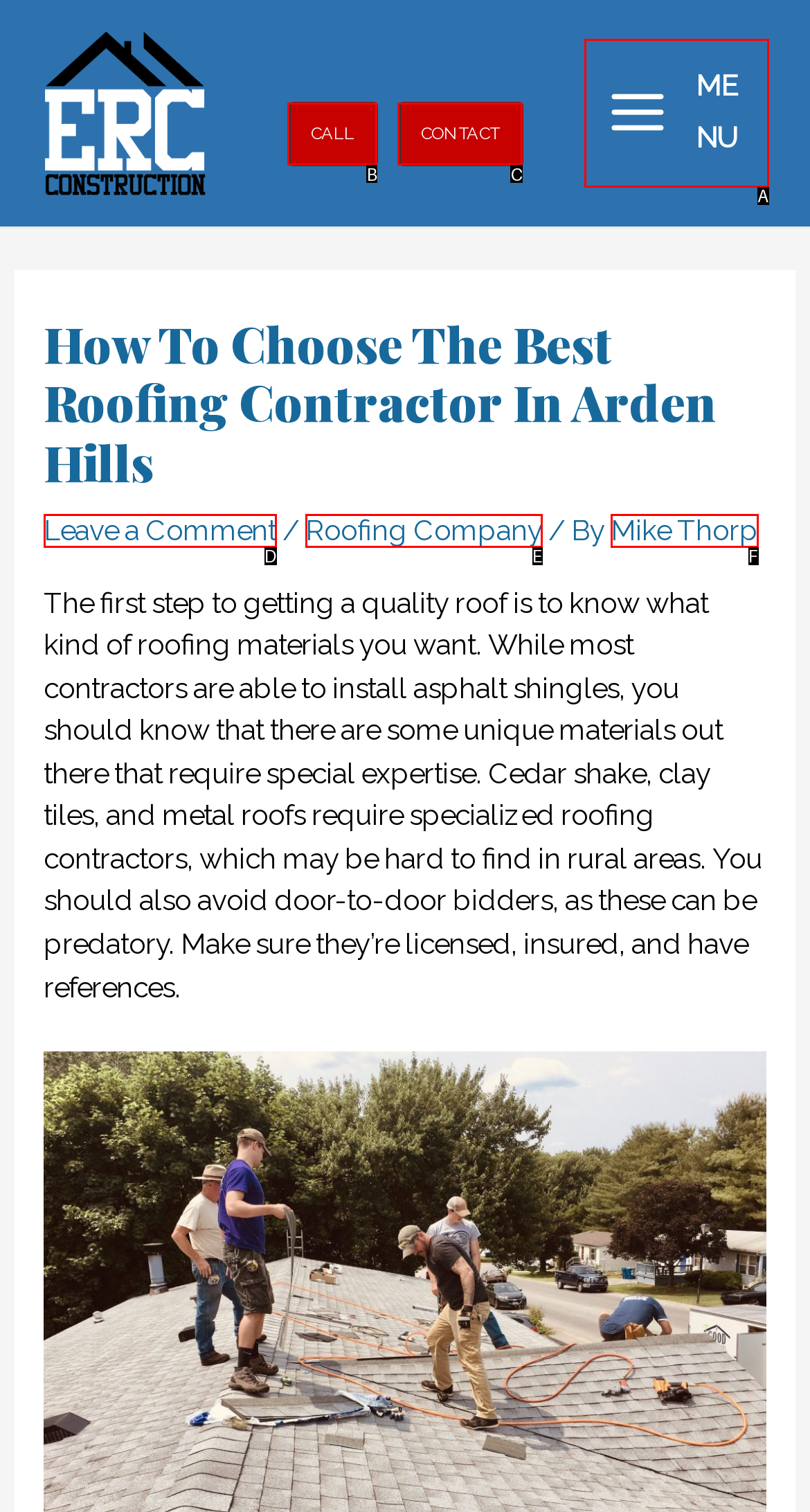Choose the letter that best represents the description: Roofing Company. Provide the letter as your response.

E